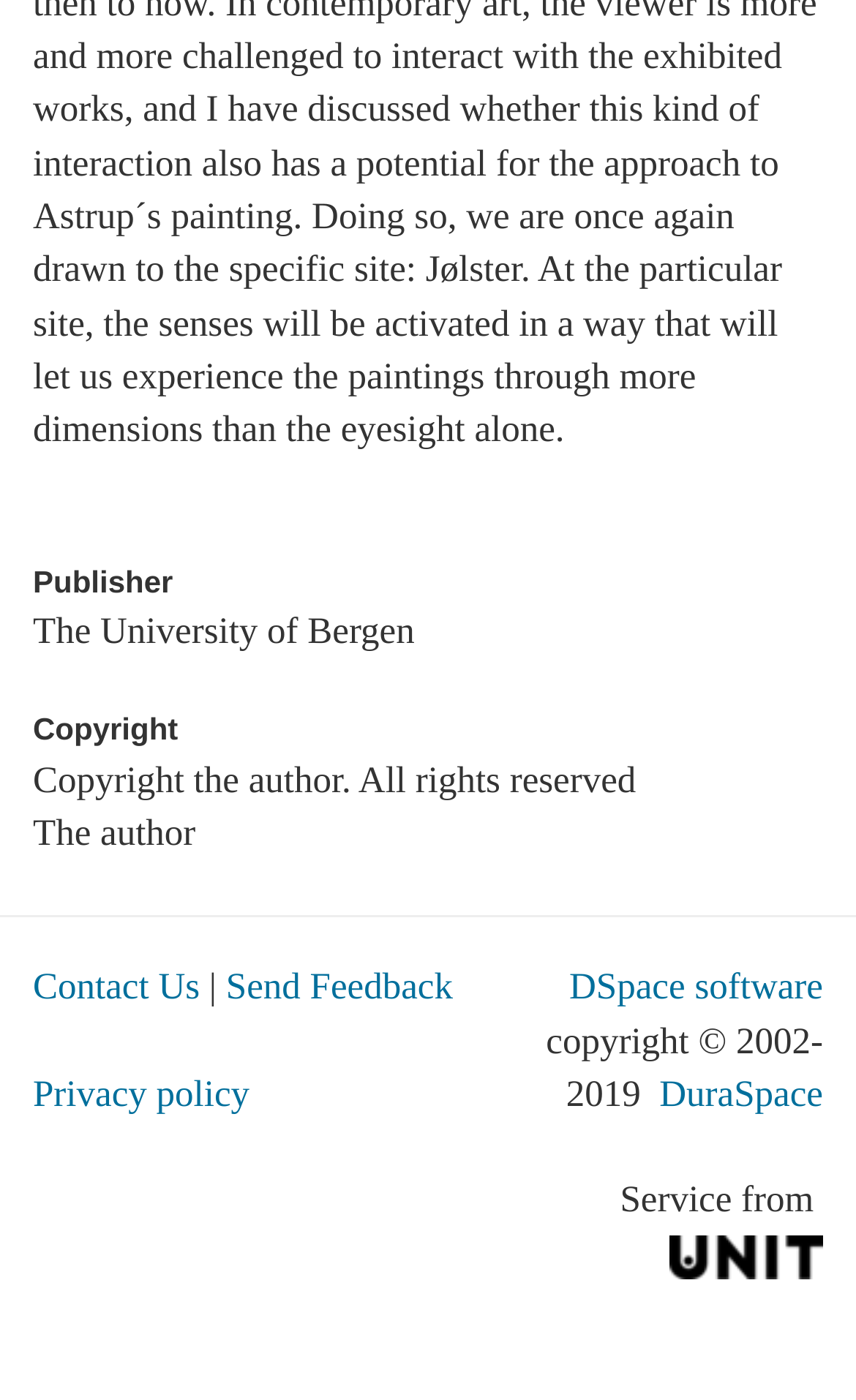Given the description: "DuraSpace", determine the bounding box coordinates of the UI element. The coordinates should be formatted as four float numbers between 0 and 1, [left, top, right, bottom].

[0.77, 0.766, 0.962, 0.796]